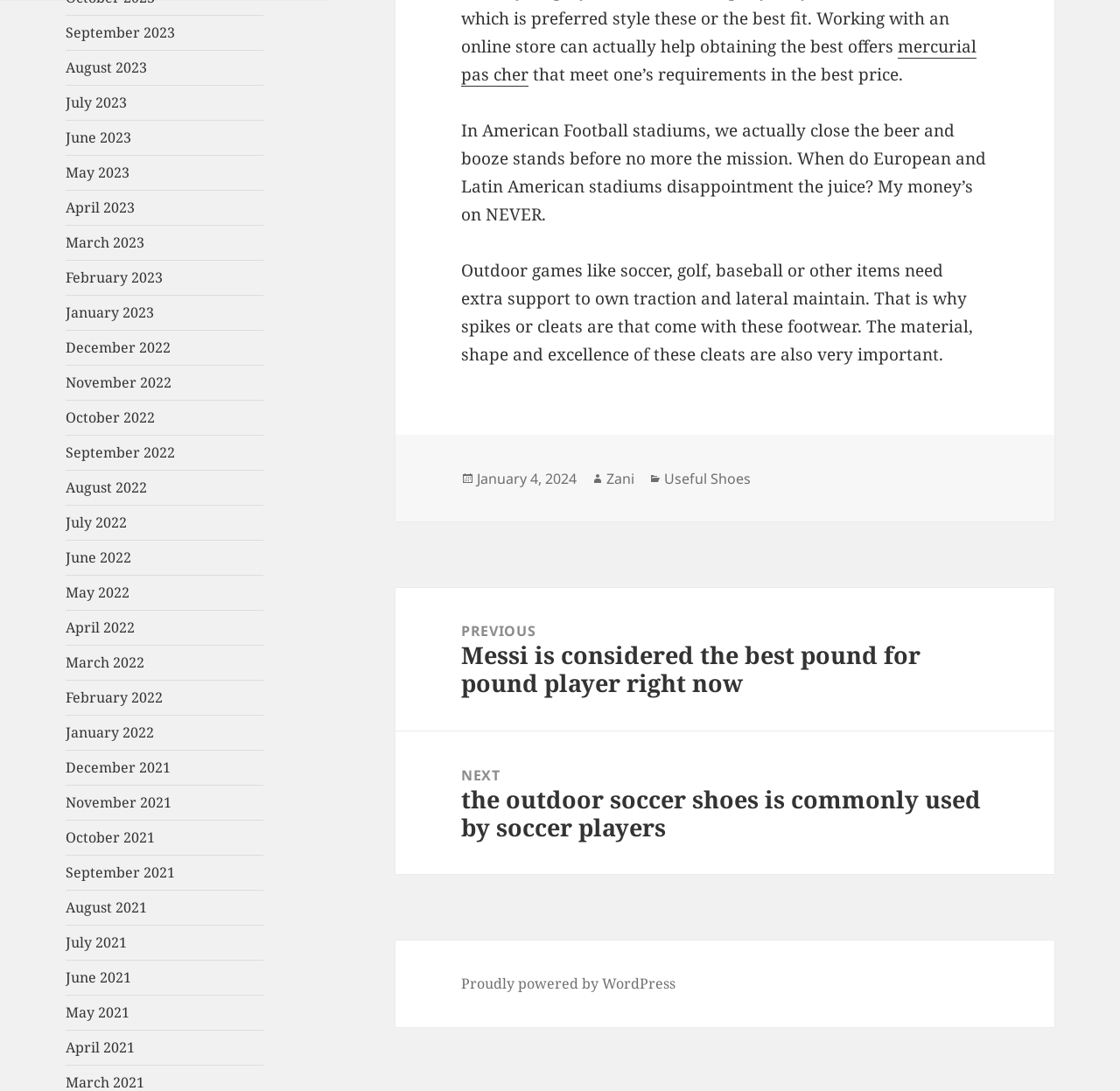By analyzing the image, answer the following question with a detailed response: Who is the author of the previous post?

I looked at the previous post link and did not find any information about the author of the previous post. The link only mentions the title of the previous post, which is 'Messi is considered the best pound for pound player right now'.